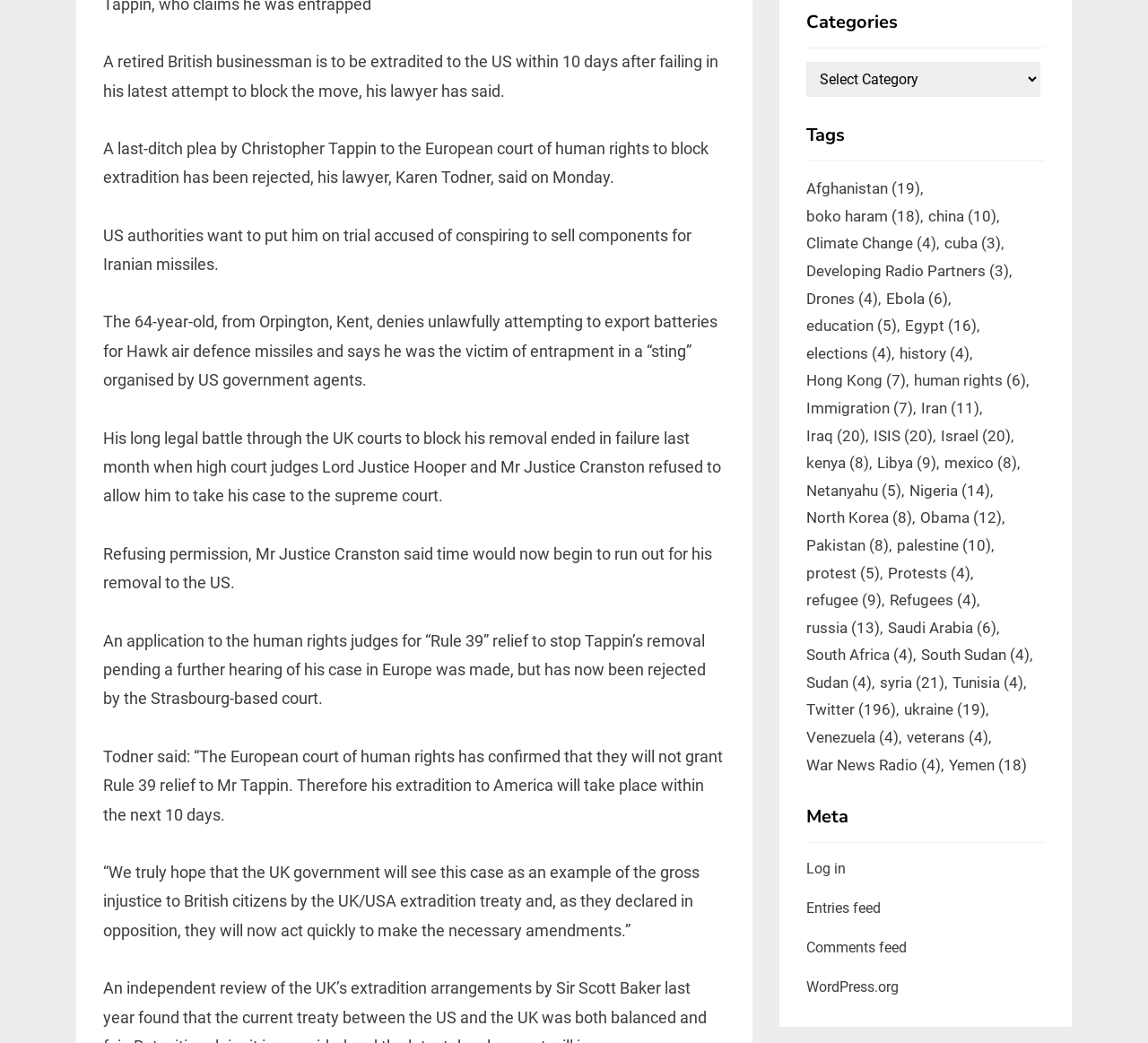Identify the bounding box coordinates for the UI element described by the following text: "Integrate ClickFunnels 2.0 with Amazon". Provide the coordinates as four float numbers between 0 and 1, in the format [left, top, right, bottom].

None